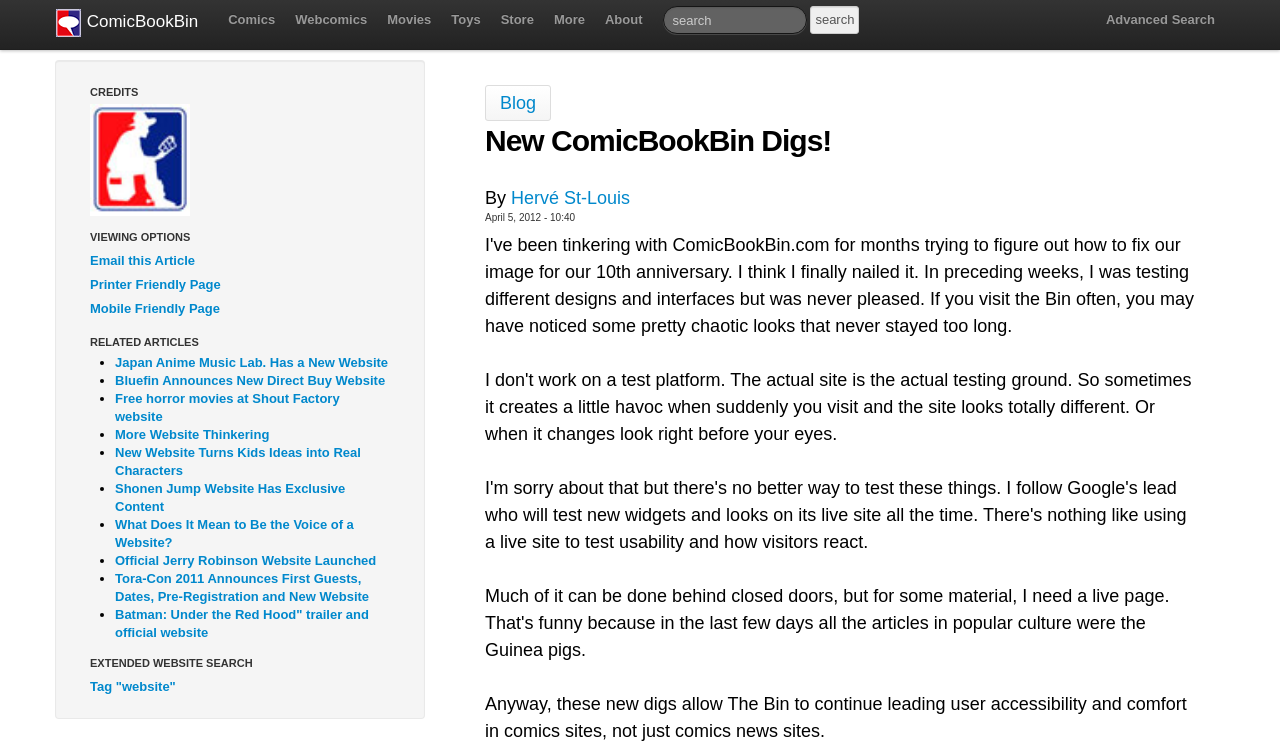Please locate the bounding box coordinates of the element that should be clicked to achieve the given instruction: "Go to the Store page".

[0.383, 0.0, 0.425, 0.053]